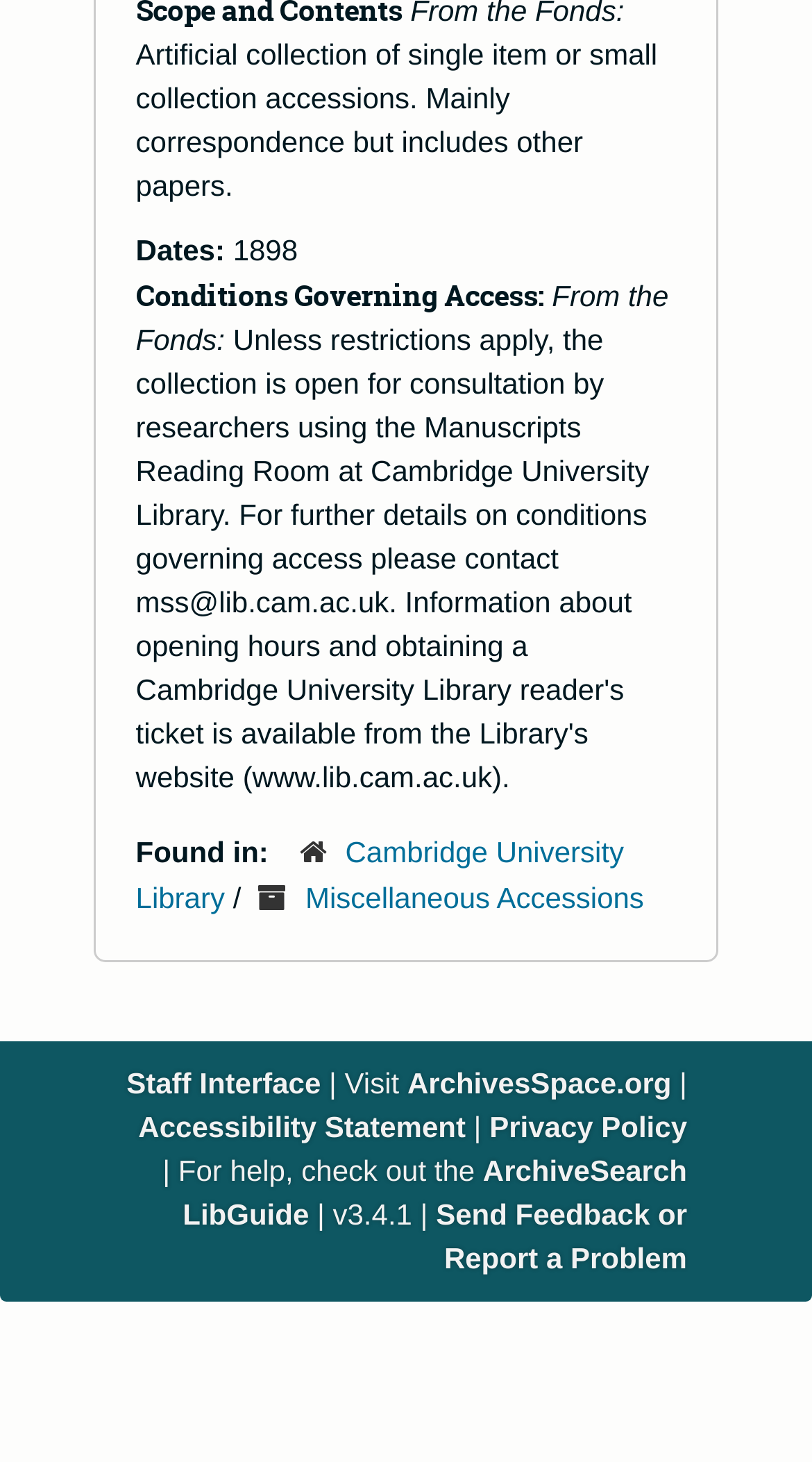Please analyze the image and give a detailed answer to the question:
What is the date range of the collection?

The date range of the collection can be found in the 'Dates:' section, which is located near the top of the webpage. The specific date mentioned is 1898.